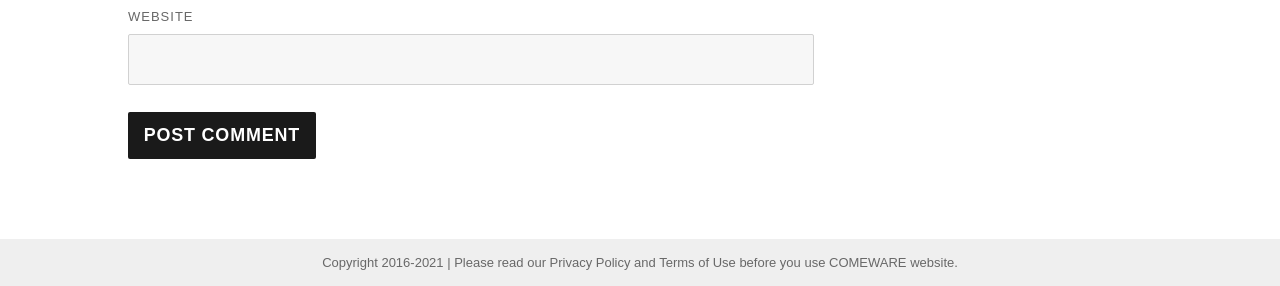What is the position of the 'Post Comment' button relative to the textbox?
Offer a detailed and exhaustive answer to the question.

The 'Post Comment' button has a higher y1 coordinate (0.39) than the textbox (0.117), indicating that it is located below the textbox on the webpage.